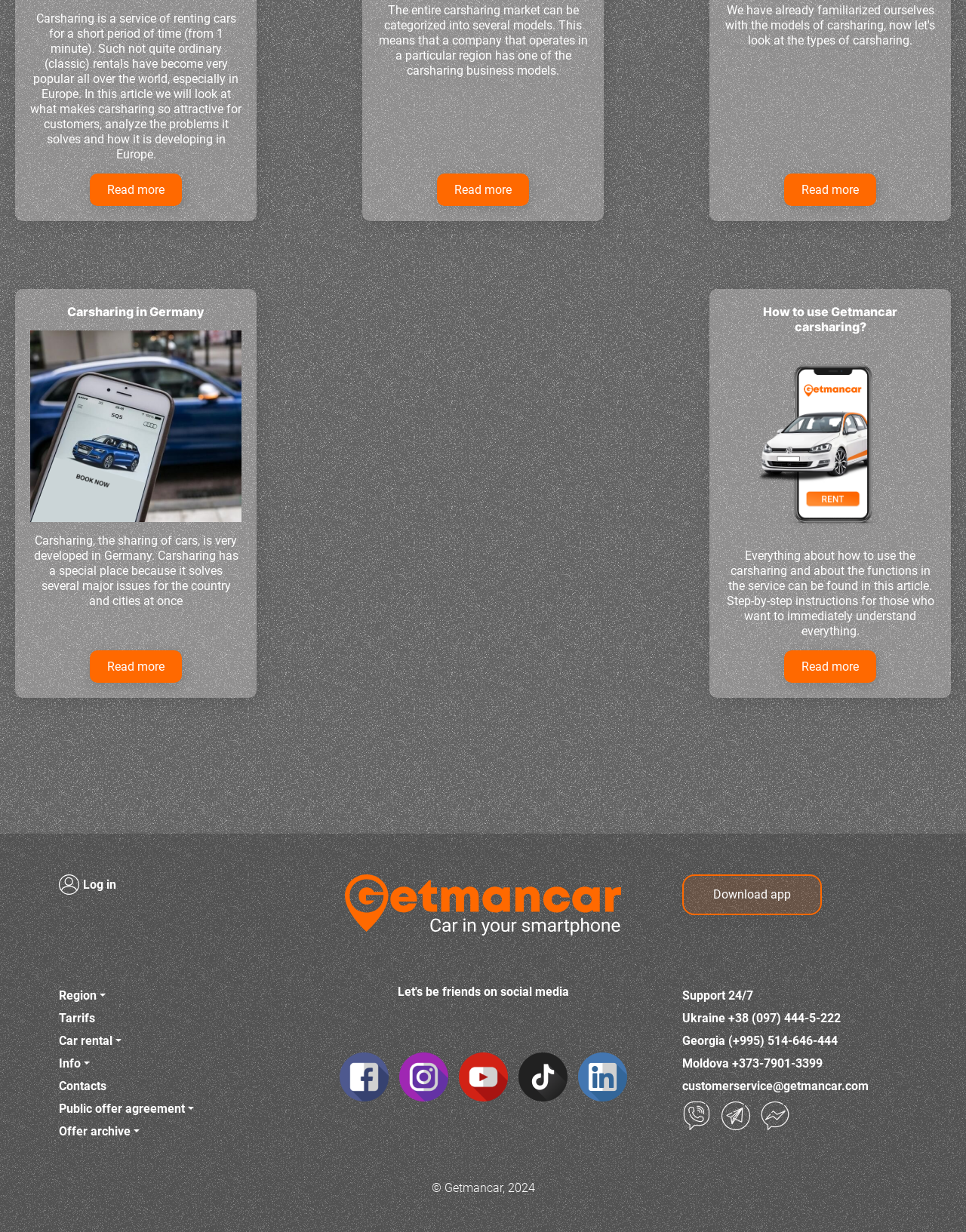Find the bounding box coordinates of the element I should click to carry out the following instruction: "View tariffs".

[0.061, 0.821, 0.099, 0.832]